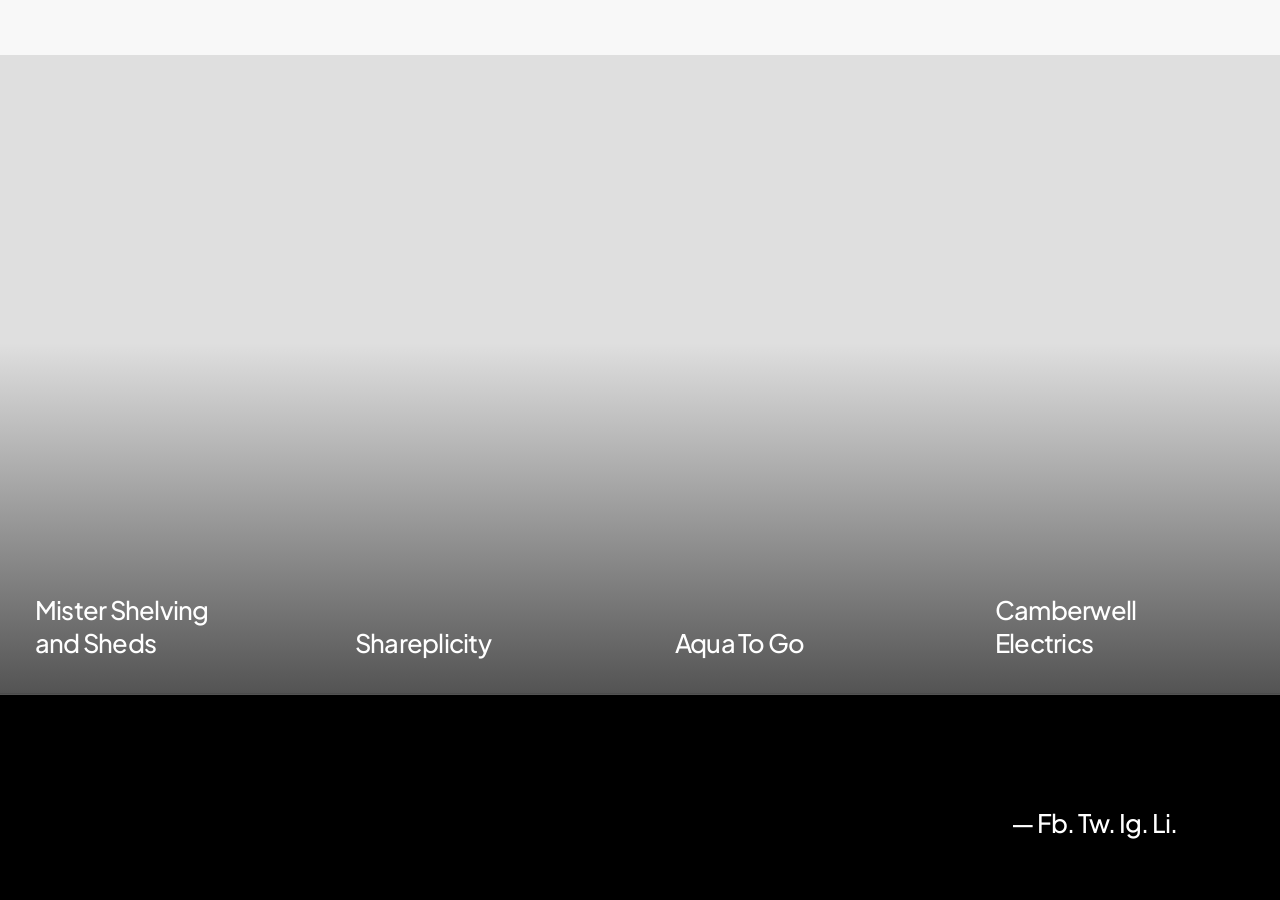Identify the bounding box coordinates of the clickable region necessary to fulfill the following instruction: "explore Camberwell Electrics". The bounding box coordinates should be four float numbers between 0 and 1, i.e., [left, top, right, bottom].

[0.75, 0.061, 1.0, 0.772]